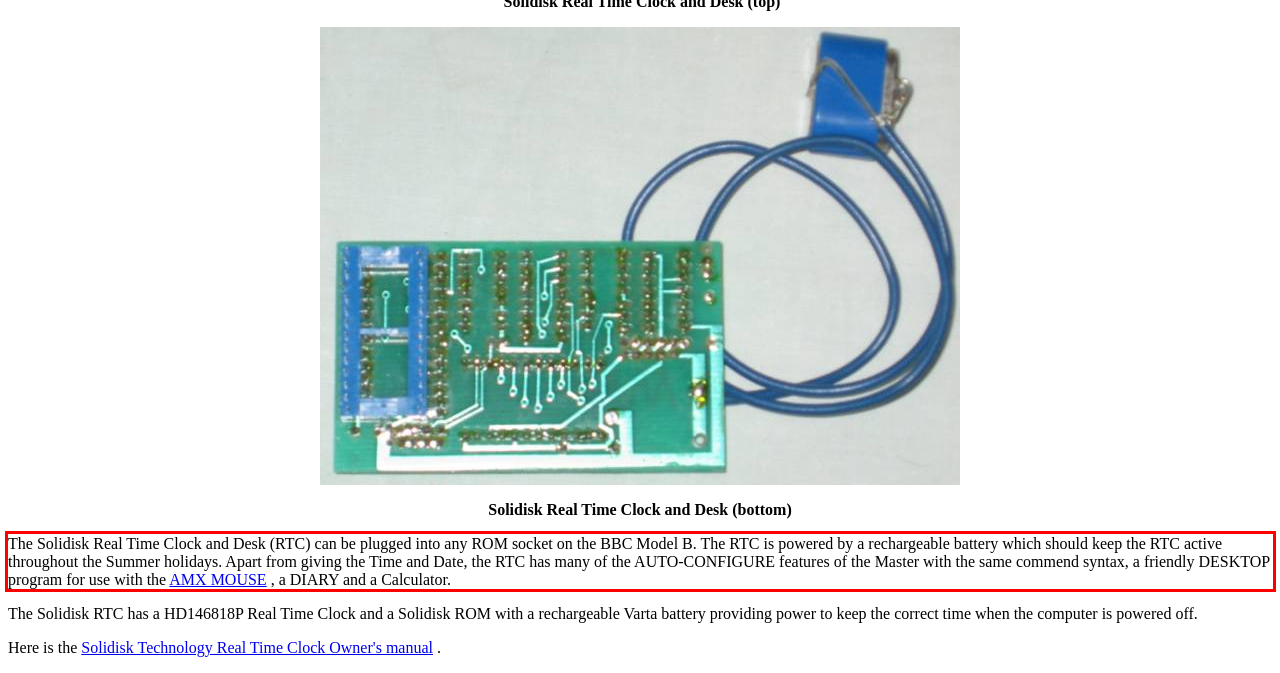Please look at the screenshot provided and find the red bounding box. Extract the text content contained within this bounding box.

The Solidisk Real Time Clock and Desk (RTC) can be plugged into any ROM socket on the BBC Model B. The RTC is powered by a rechargeable battery which should keep the RTC active throughout the Summer holidays. Apart from giving the Time and Date, the RTC has many of the AUTO-CONFIGURE features of the Master with the same commend syntax, a friendly DESKTOP program for use with the AMX MOUSE , a DIARY and a Calculator.